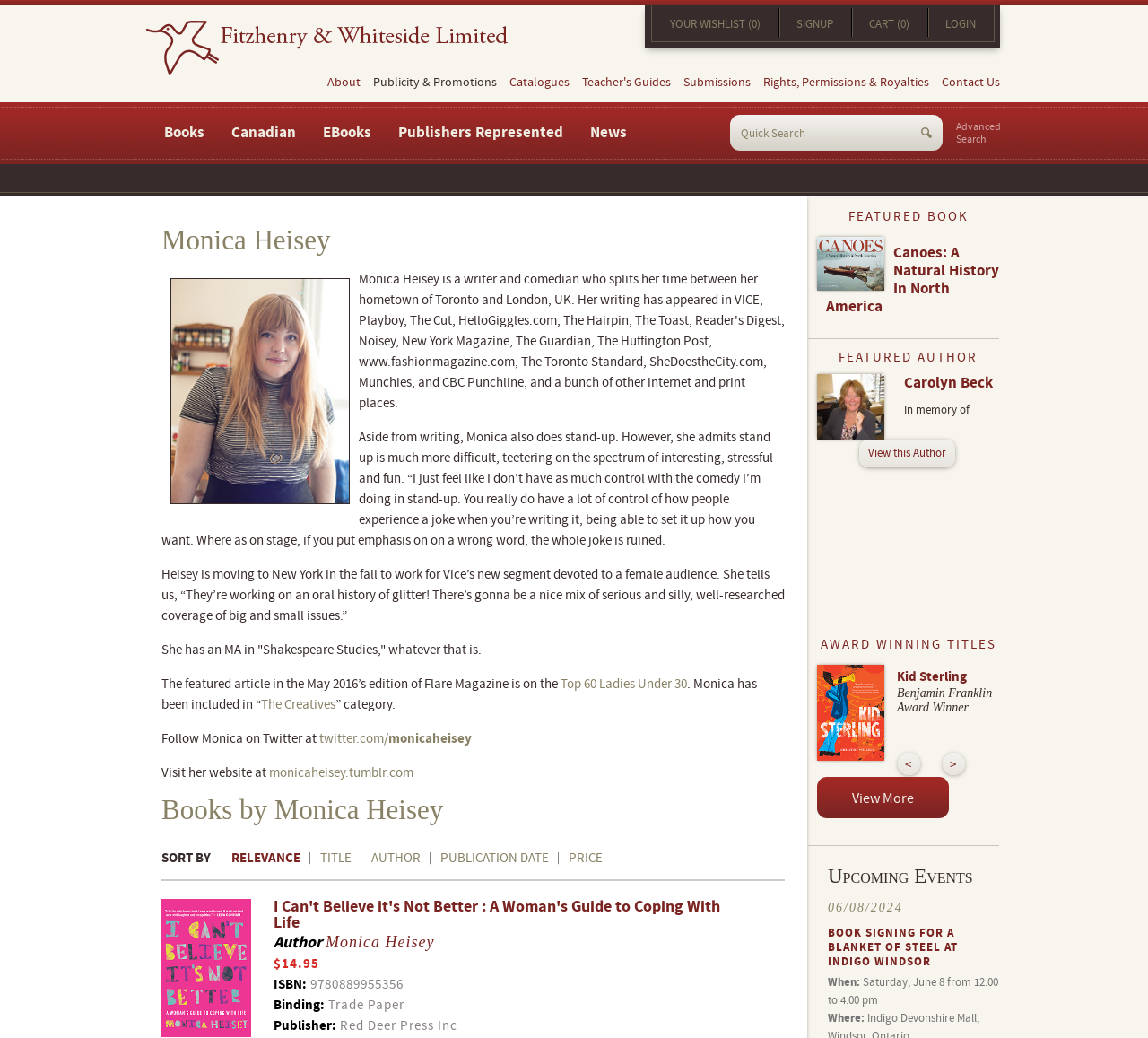Locate the bounding box of the UI element with the following description: "alt="nativeMsg"".

None